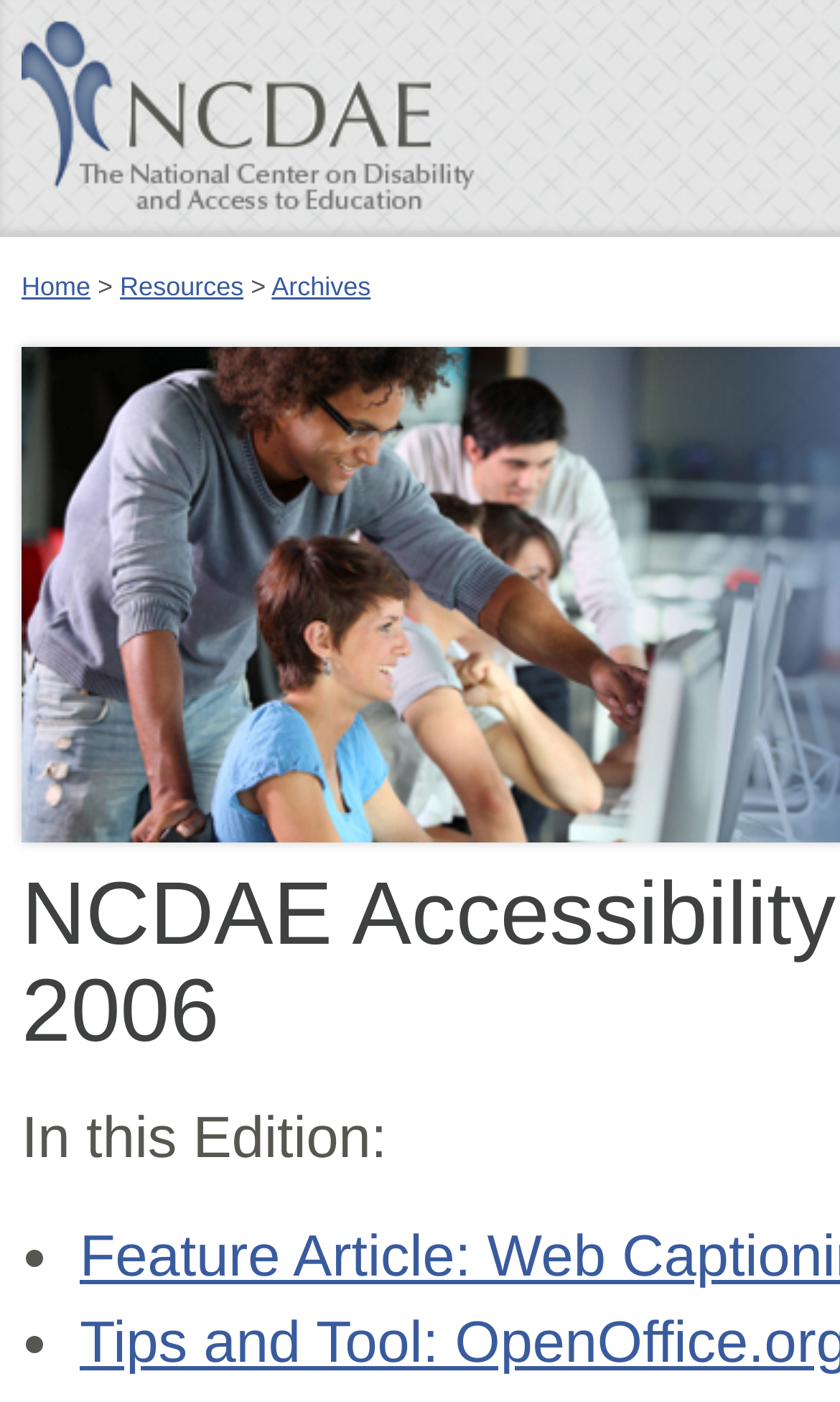Give a one-word or short phrase answer to the question: 
How many links are in the top navigation bar?

3